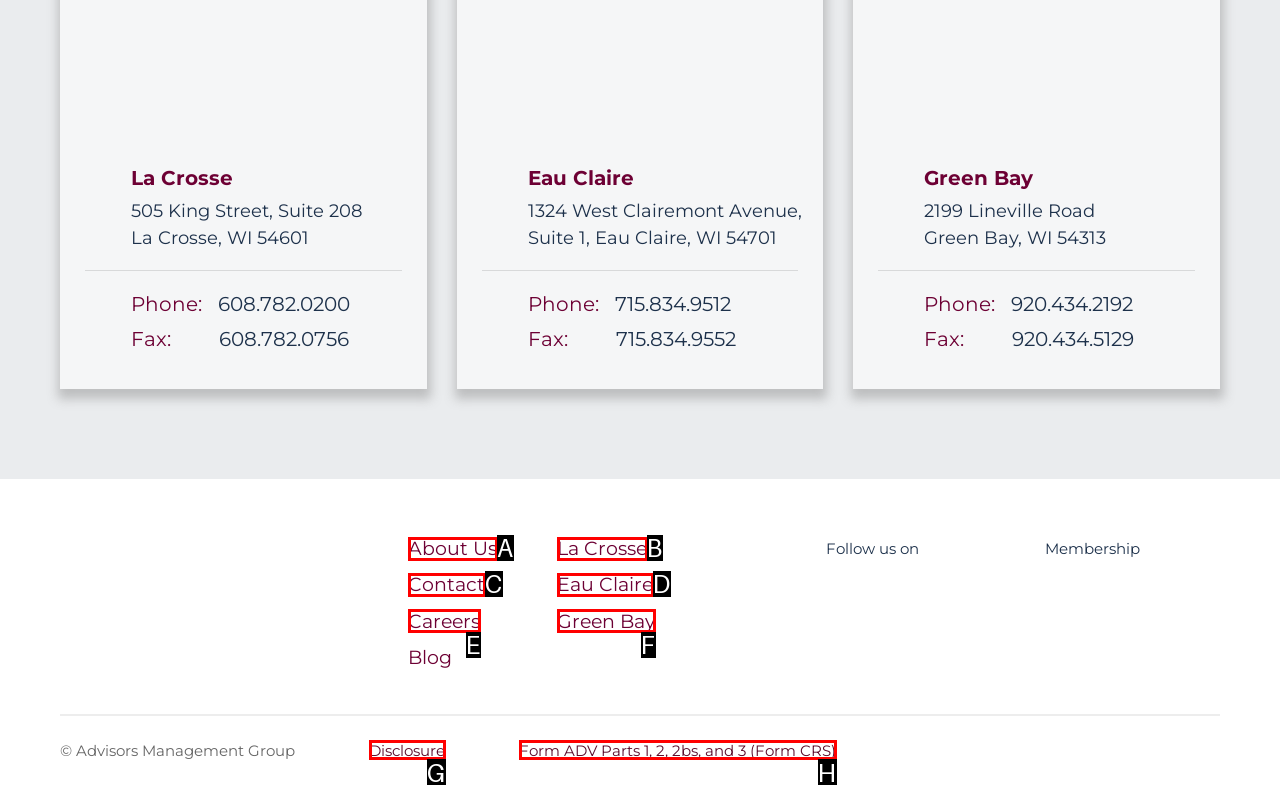Identify the bounding box that corresponds to: Eau Claire
Respond with the letter of the correct option from the provided choices.

D